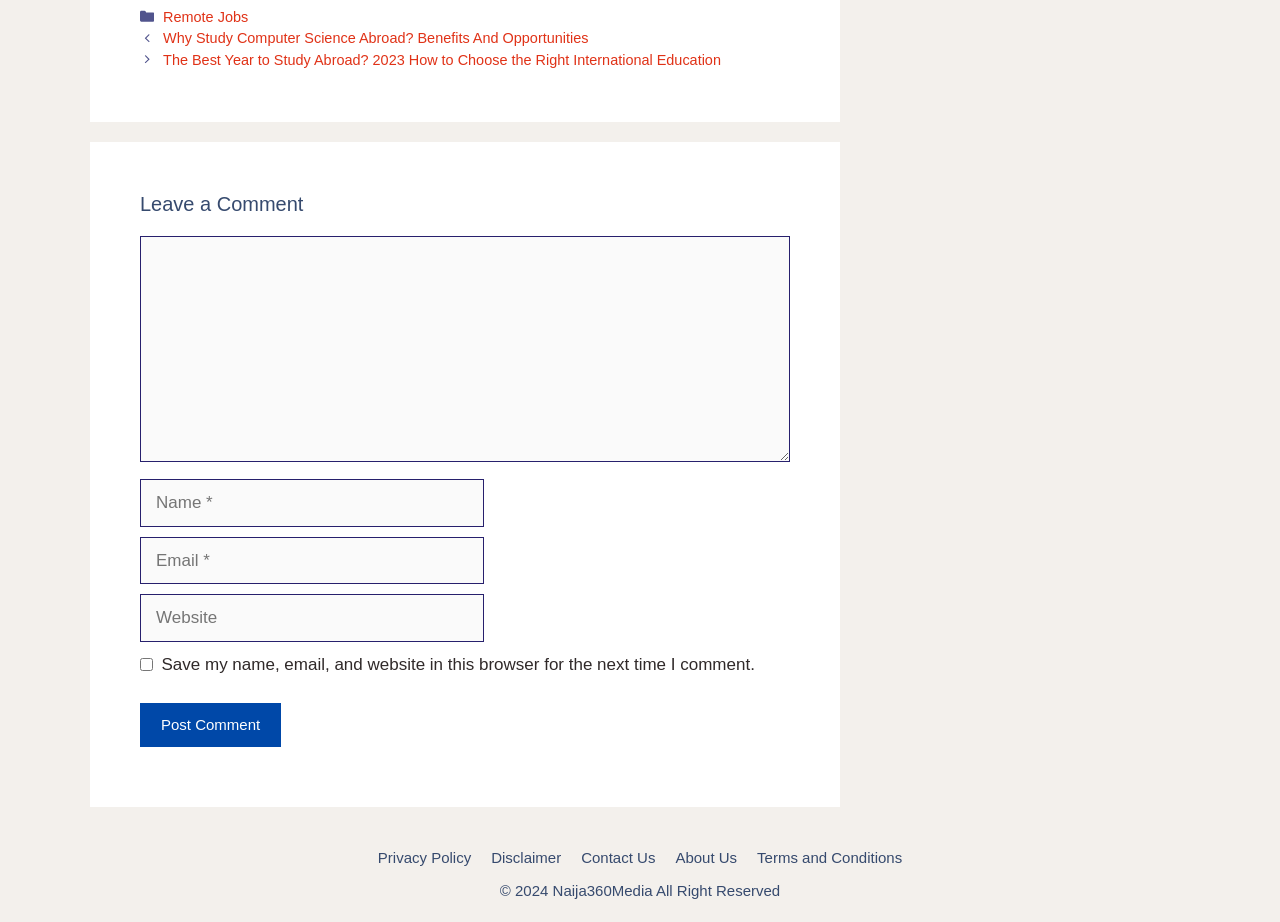Refer to the screenshot and answer the following question in detail:
What is the purpose of the comment section?

The purpose of the comment section is to allow users to leave a comment, as indicated by the heading 'Leave a Comment' and the presence of a comment textbox and other related fields.